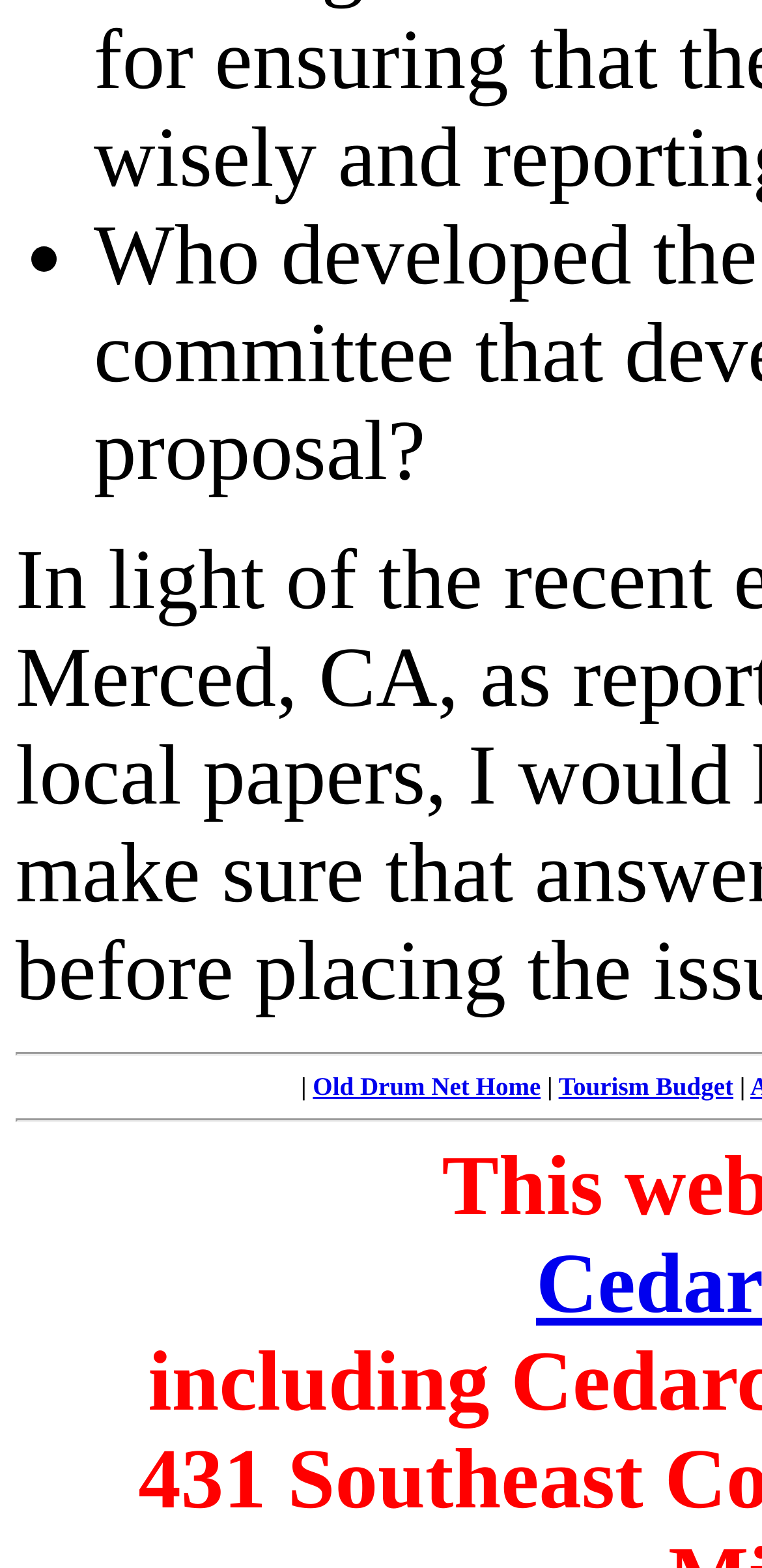Provide the bounding box coordinates for the UI element described in this sentence: "Old Drum Net Home". The coordinates should be four float values between 0 and 1, i.e., [left, top, right, bottom].

[0.411, 0.683, 0.71, 0.702]